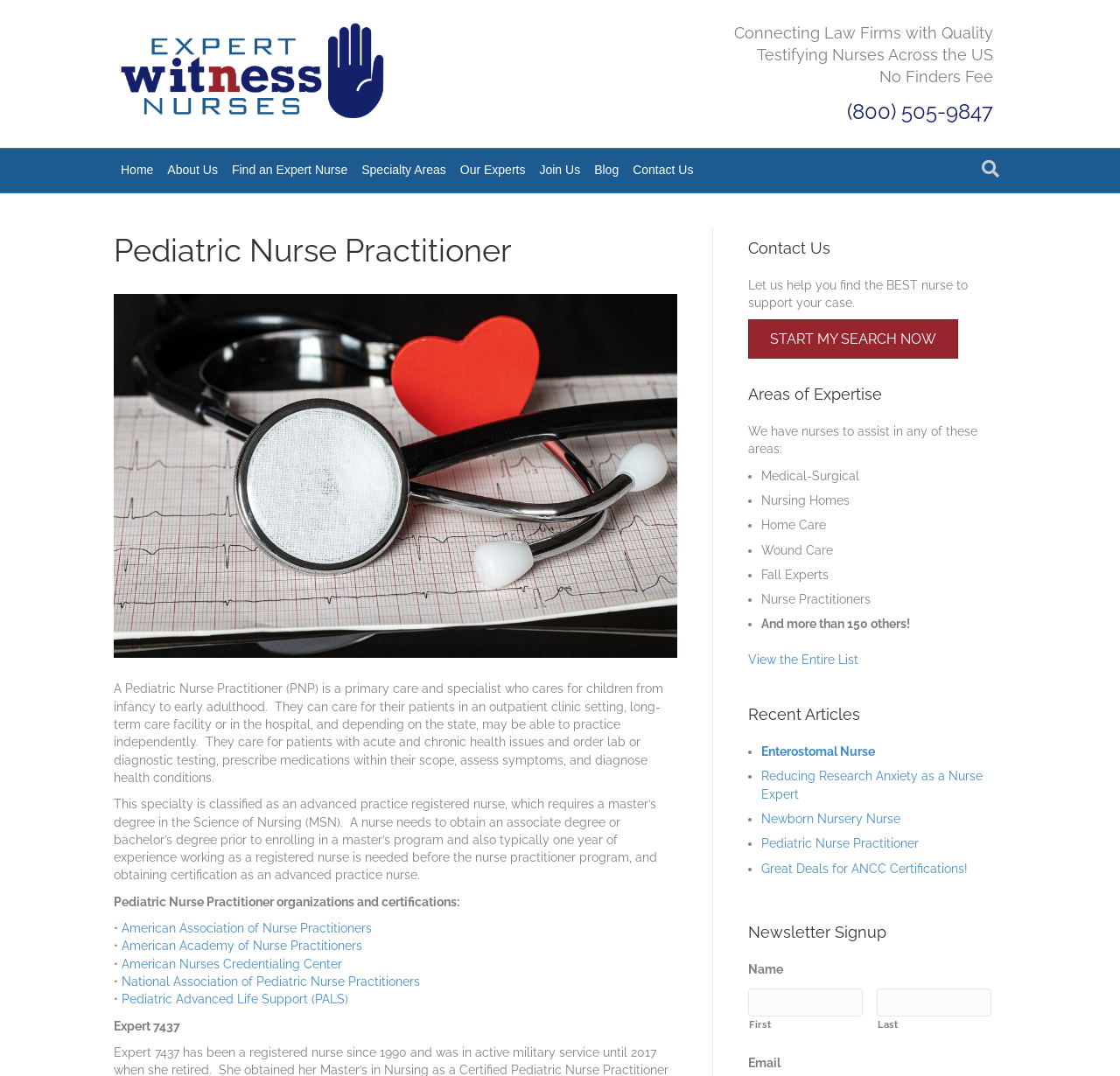Specify the bounding box coordinates of the region I need to click to perform the following instruction: "Start searching for a nurse now". The coordinates must be four float numbers in the range of 0 to 1, i.e., [left, top, right, bottom].

[0.668, 0.296, 0.855, 0.333]